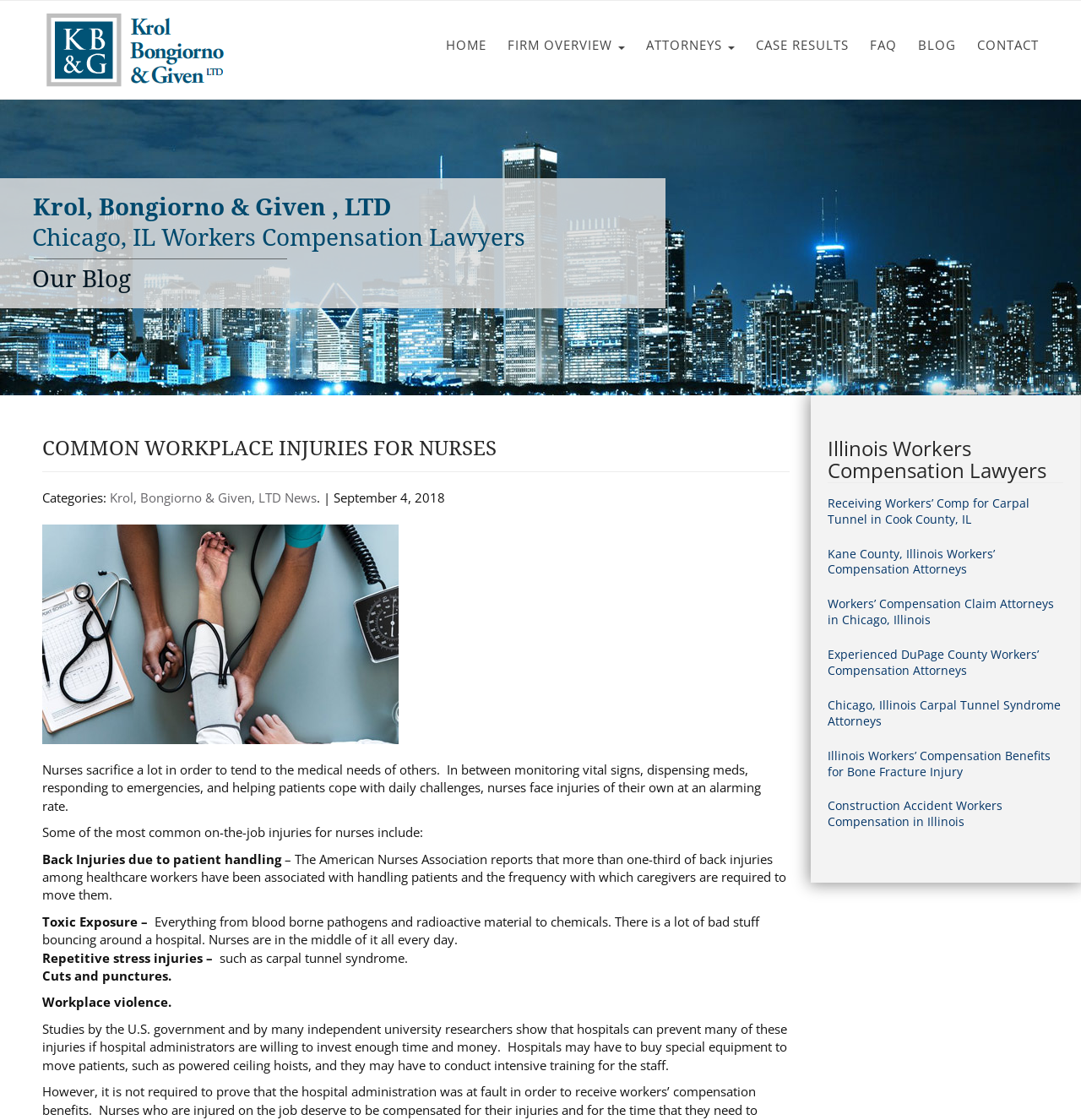Respond to the question below with a concise word or phrase:
How many links are there in the 'Illinois Workers Compensation Lawyers' section?

6